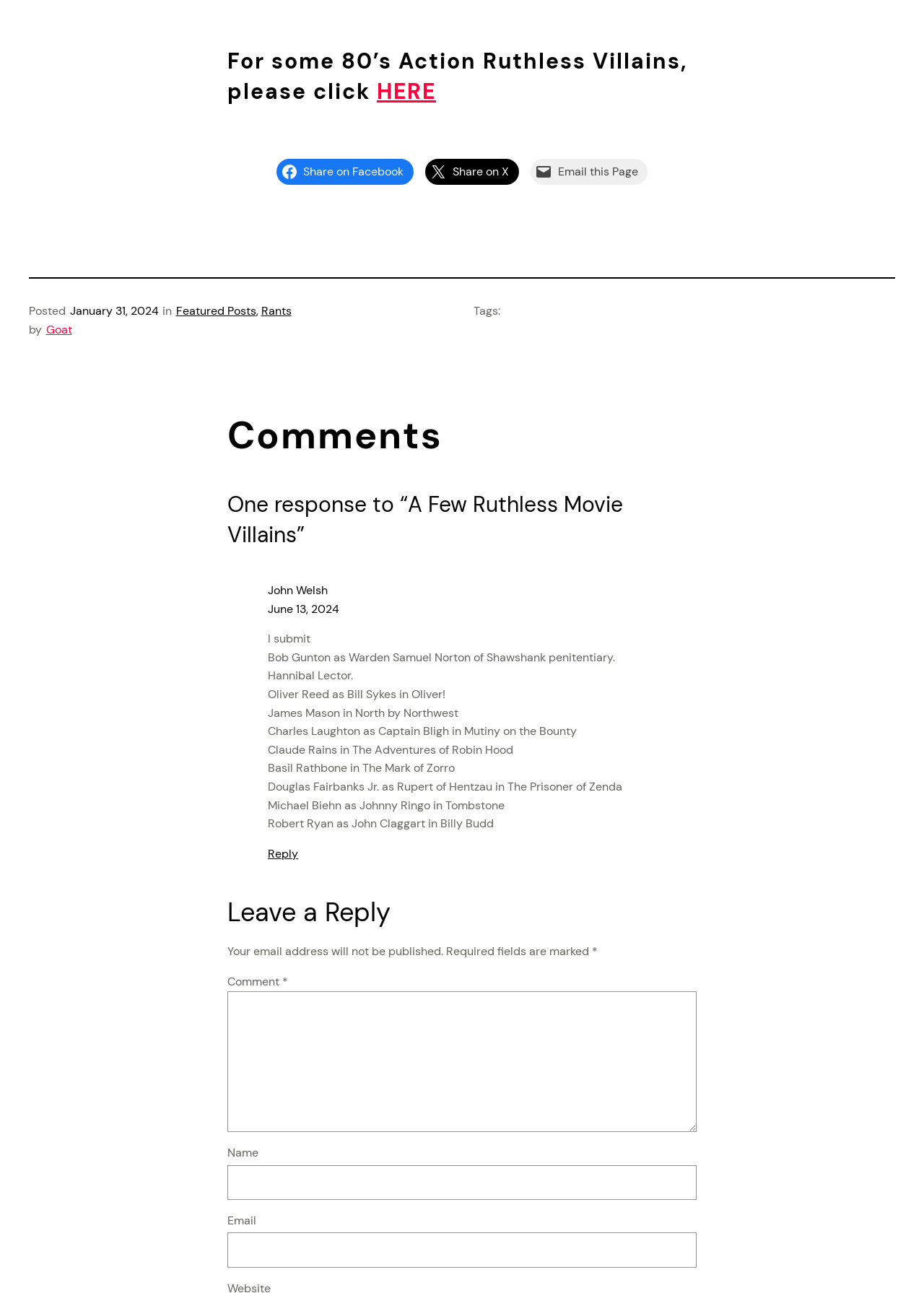Determine the bounding box coordinates for the area that should be clicked to carry out the following instruction: "Share this page on Facebook".

[0.299, 0.123, 0.448, 0.143]